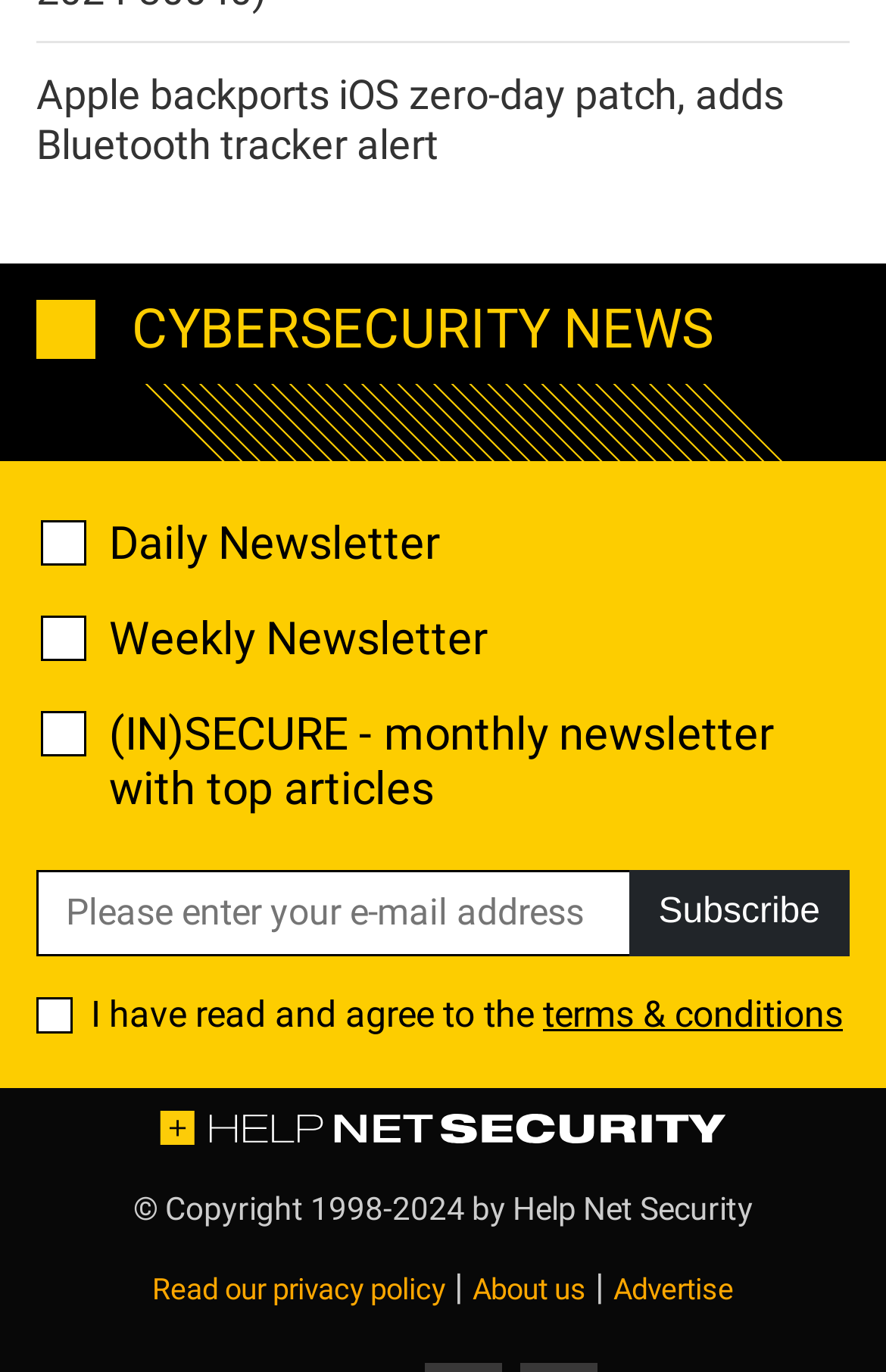What is the purpose of the 'terms & conditions' link?
Examine the image and provide an in-depth answer to the question.

I analyzed the checkbox element 'I have read and agree to the terms & conditions' and the link 'terms & conditions' nearby, and determined that the purpose of the link is to allow users to agree to the terms and conditions before subscribing to the newsletter.